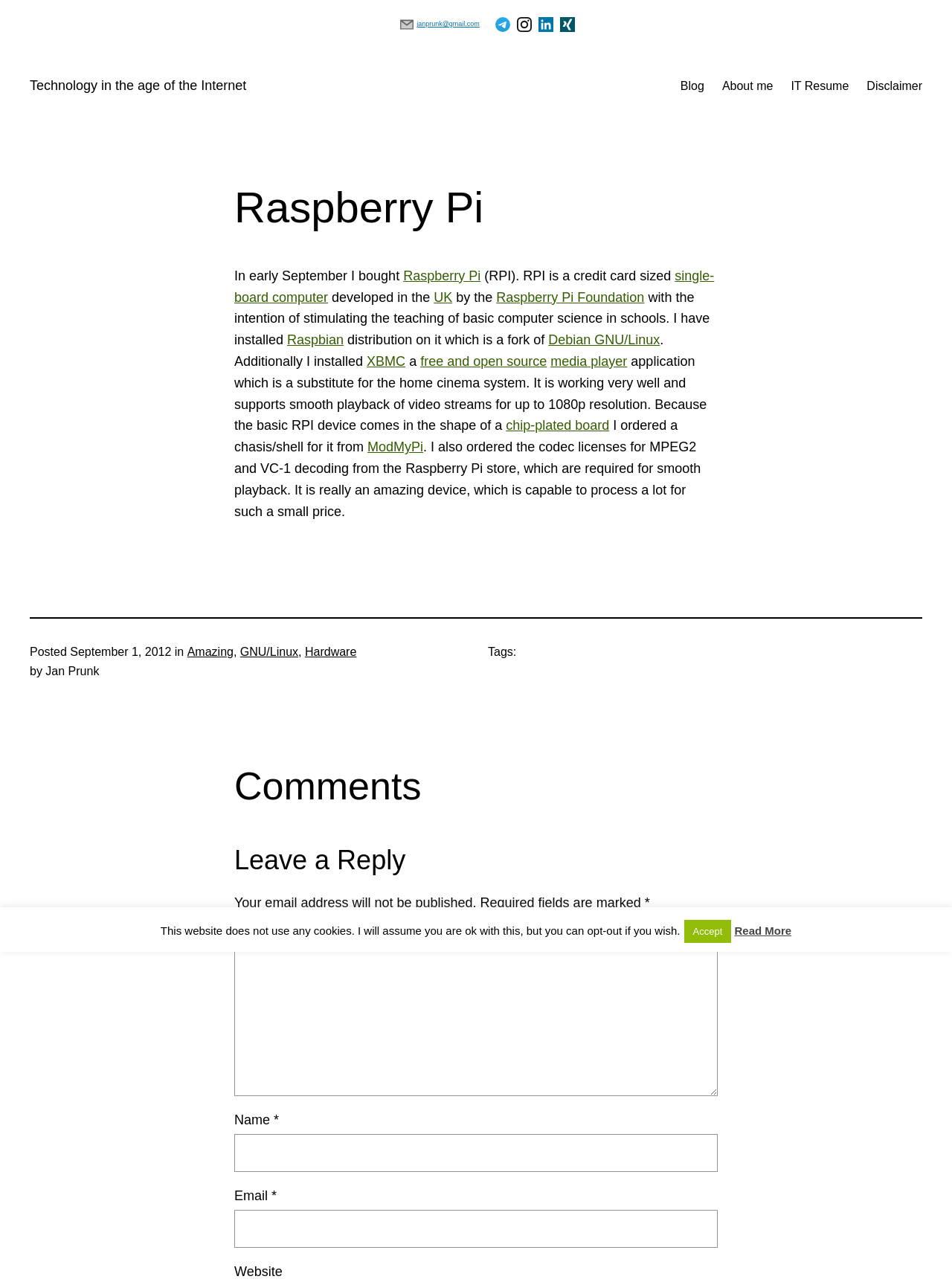Specify the bounding box coordinates of the element's region that should be clicked to achieve the following instruction: "Read the blog". The bounding box coordinates consist of four float numbers between 0 and 1, in the format [left, top, right, bottom].

[0.715, 0.059, 0.74, 0.074]